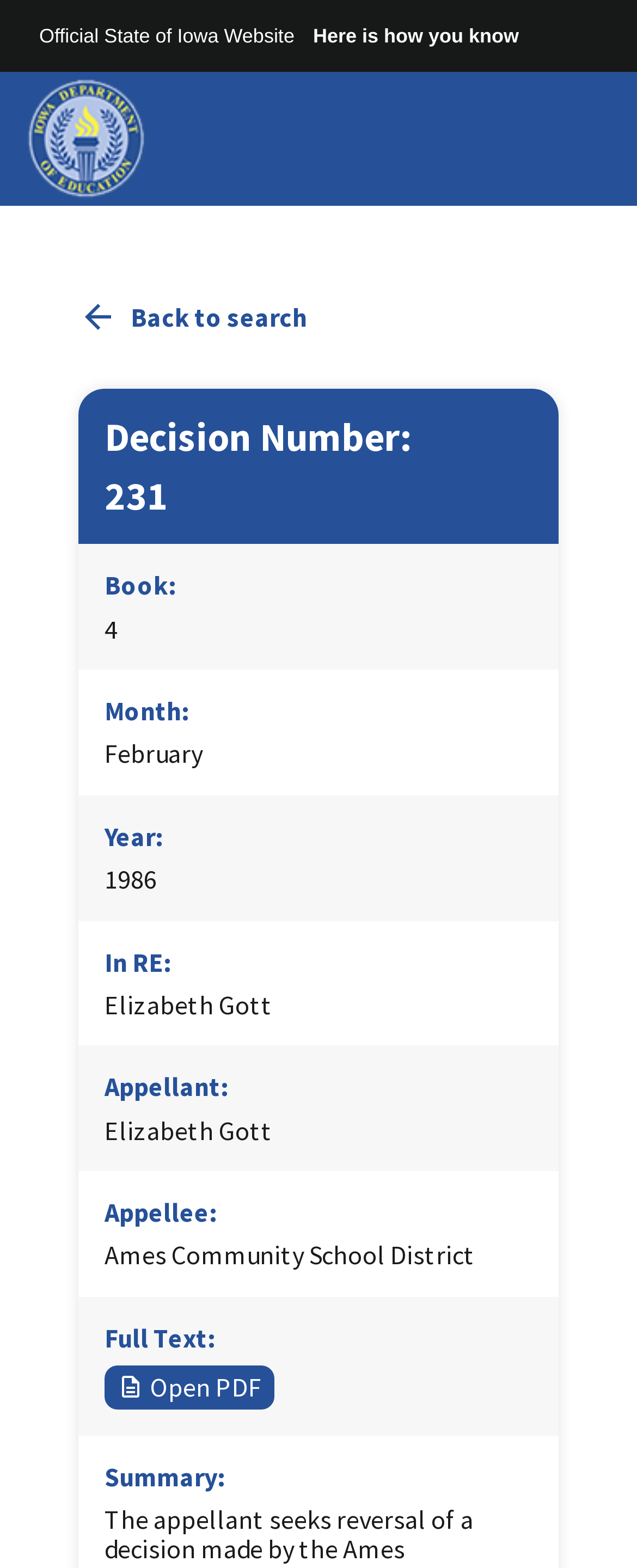Please provide a one-word or short phrase answer to the question:
What is the name of the appellant?

Elizabeth Gott